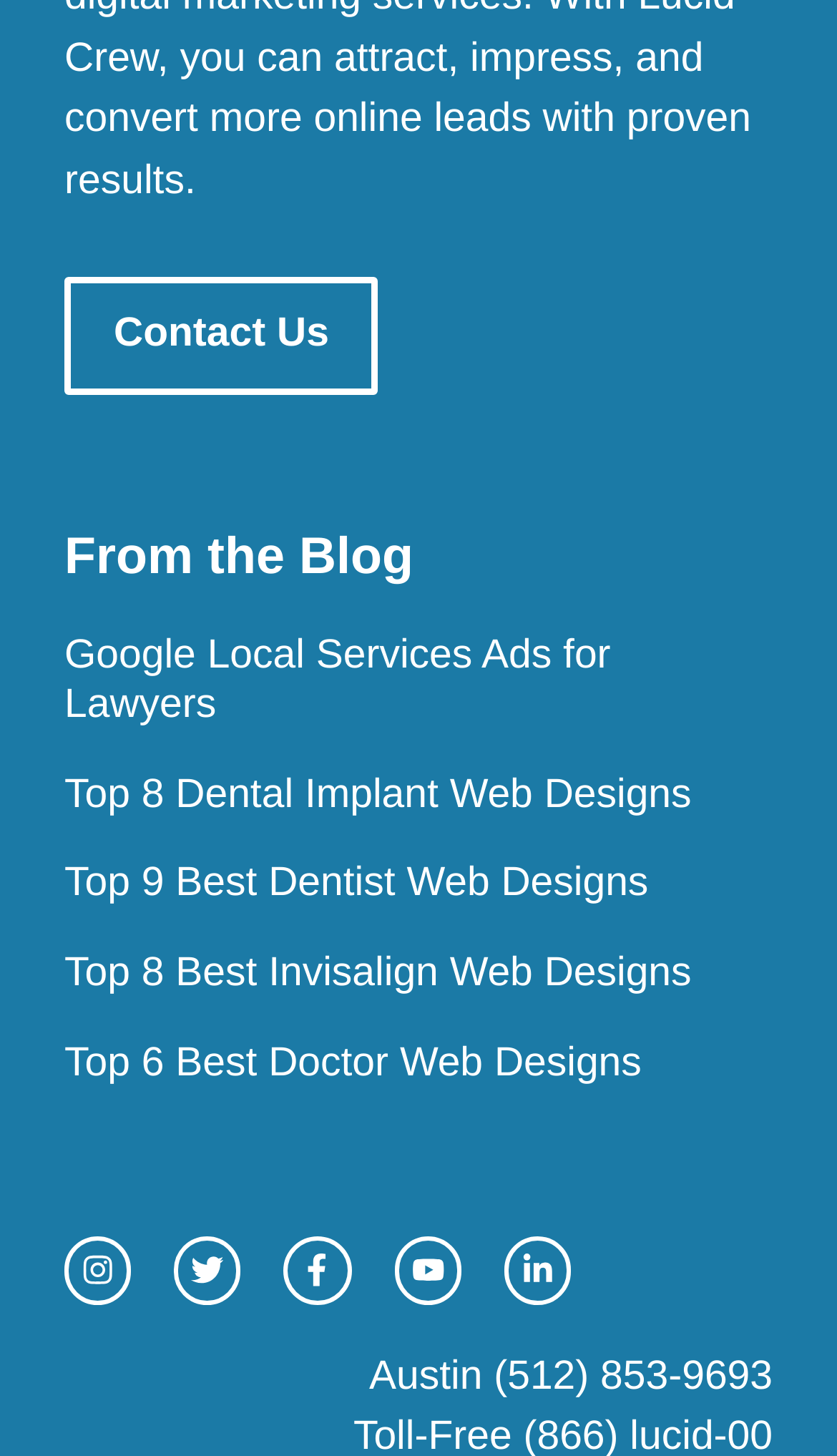How many elements are there at the bottom of the webpage?
Using the details from the image, give an elaborate explanation to answer the question.

I counted the number of elements at the bottom of the webpage, which are the phone number of Austin and four social media links.